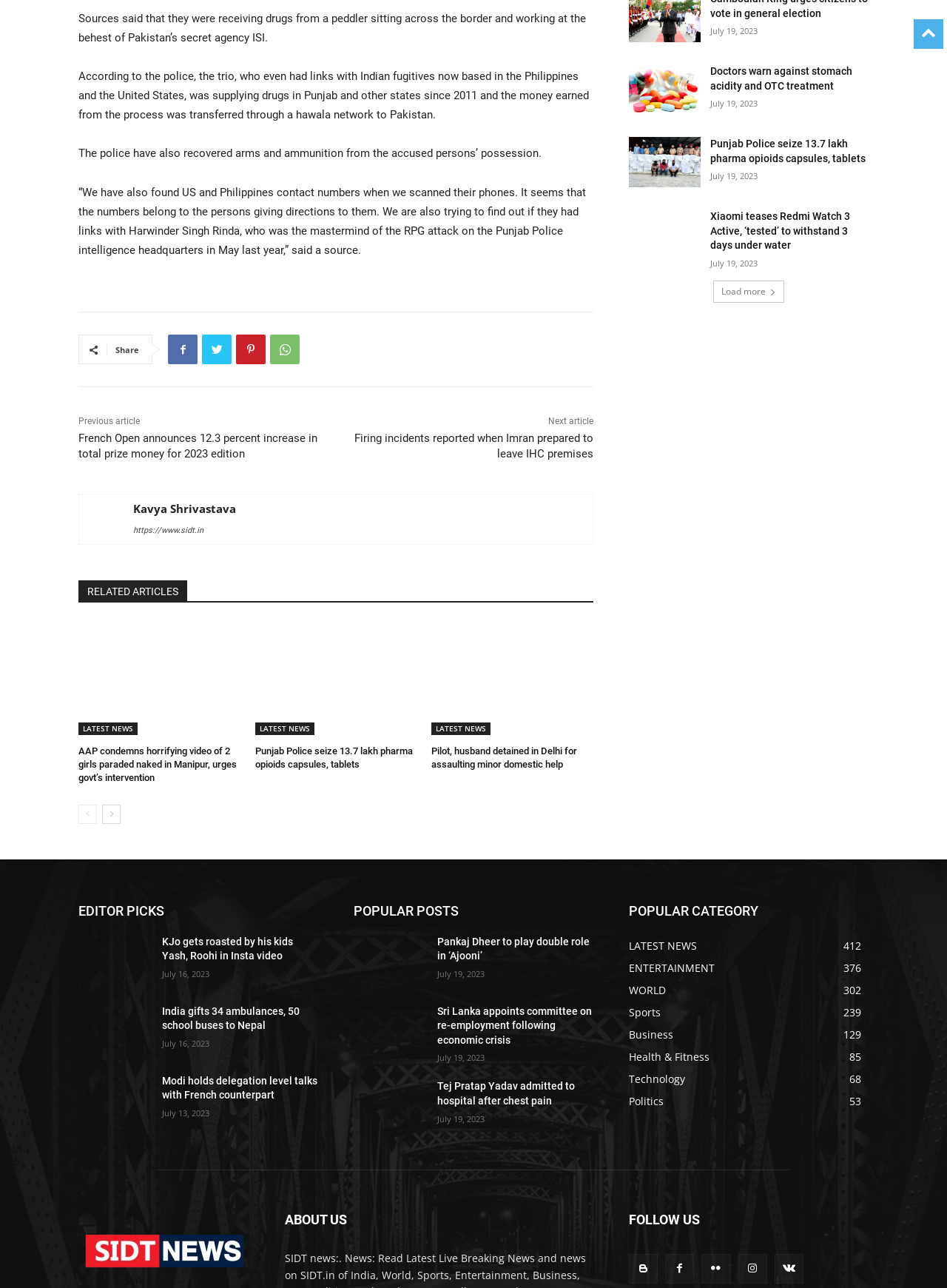Identify the bounding box coordinates of the clickable region required to complete the instruction: "Read the article 'AAP condemns horrifying video of 2 girls paraded naked in Manipur, urges govt’s intervention'". The coordinates should be given as four float numbers within the range of 0 and 1, i.e., [left, top, right, bottom].

[0.083, 0.483, 0.254, 0.571]